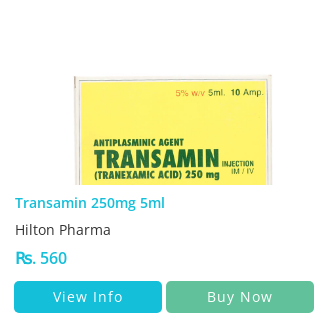Capture every detail in the image and describe it fully.

The image showcases the product packaging for **Transamin 250mg 5ml**, a medication manufactured by **Hilton Pharma**. The bright yellow box prominently features the name "TRANSAMIN" in bold green letters, highlighting its active ingredient, Tranexamic Acid, known for its role as an antiplasminic agent. This particular formulation is provided in a 5% concentration, contained in a 5ml injection vial, with a total of 10 ampoules per package. Below the product name, the price is clearly stated as **₨ 560**. Options to explore further details and purchase the product are made available through buttons labeled **"View Info"** and **"Buy Now,"** facilitating a user-friendly shopping experience.